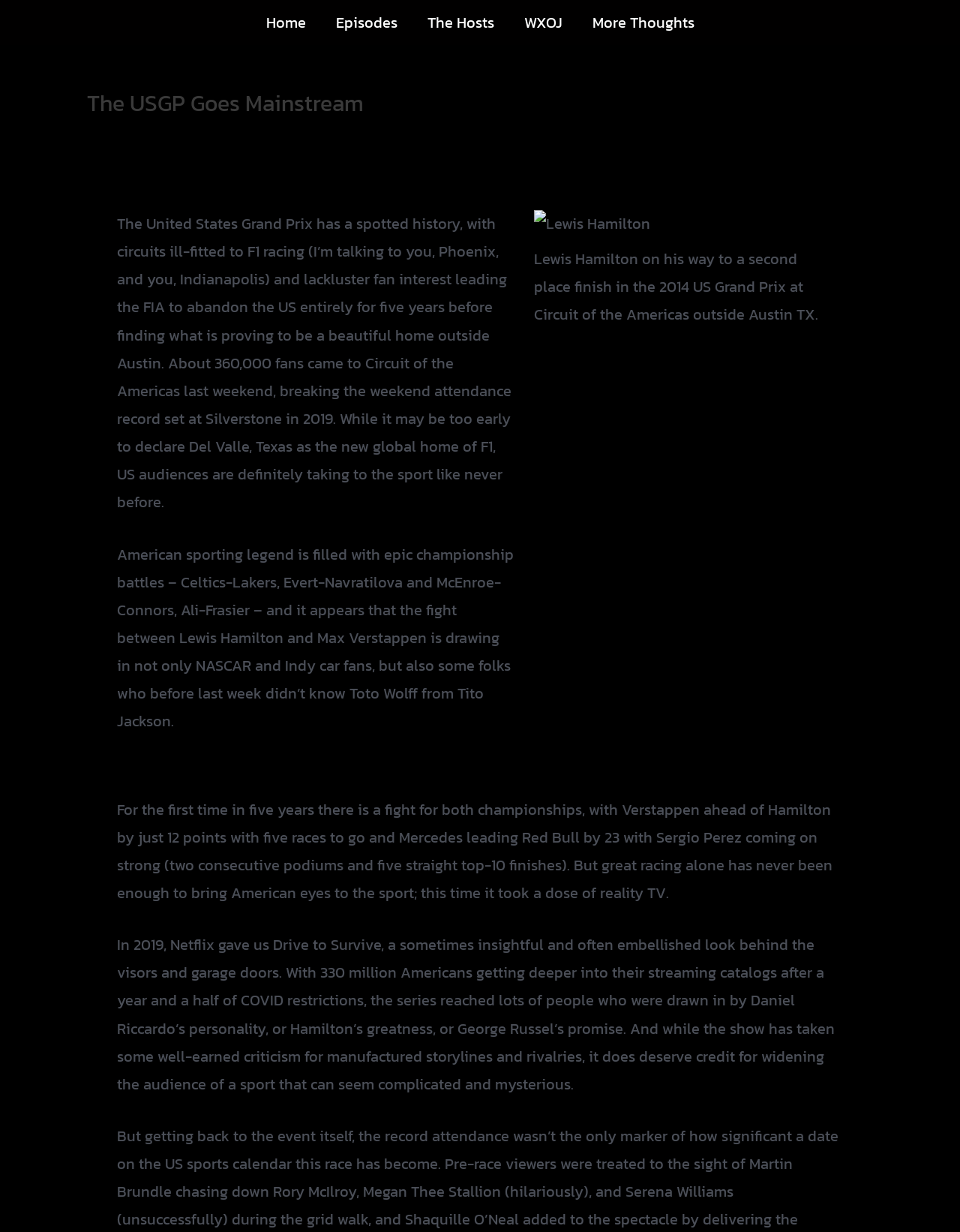Please identify the bounding box coordinates of the clickable region that I should interact with to perform the following instruction: "Apply for NMMS Scholarship 2024". The coordinates should be expressed as four float numbers between 0 and 1, i.e., [left, top, right, bottom].

None